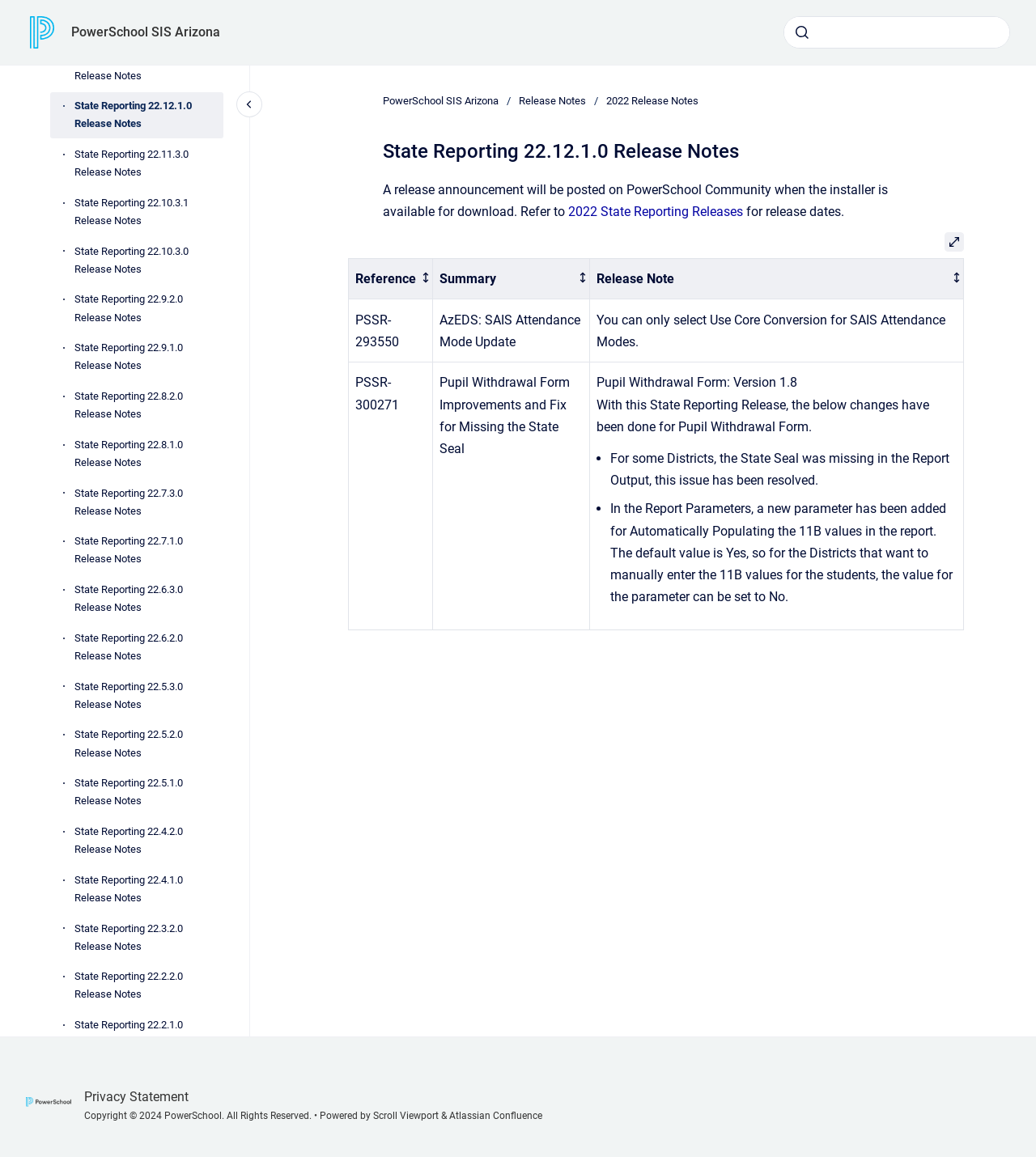Show the bounding box coordinates for the HTML element as described: "State Reporting 22.10.3.1 Release Notes".

[0.071, 0.163, 0.216, 0.203]